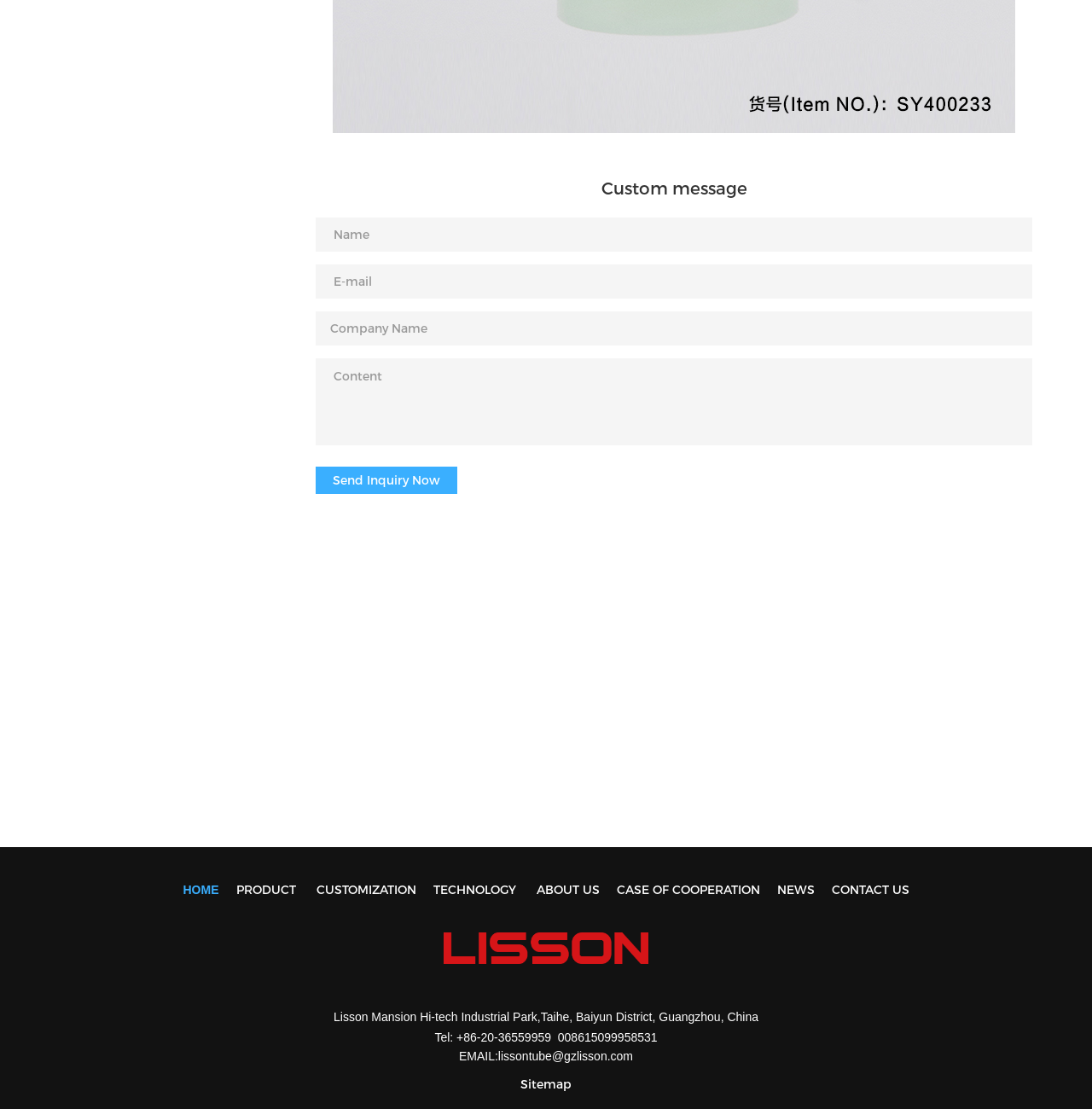Determine the bounding box coordinates for the clickable element required to fulfill the instruction: "Click Send Inquiry Now". Provide the coordinates as four float numbers between 0 and 1, i.e., [left, top, right, bottom].

[0.289, 0.42, 0.419, 0.445]